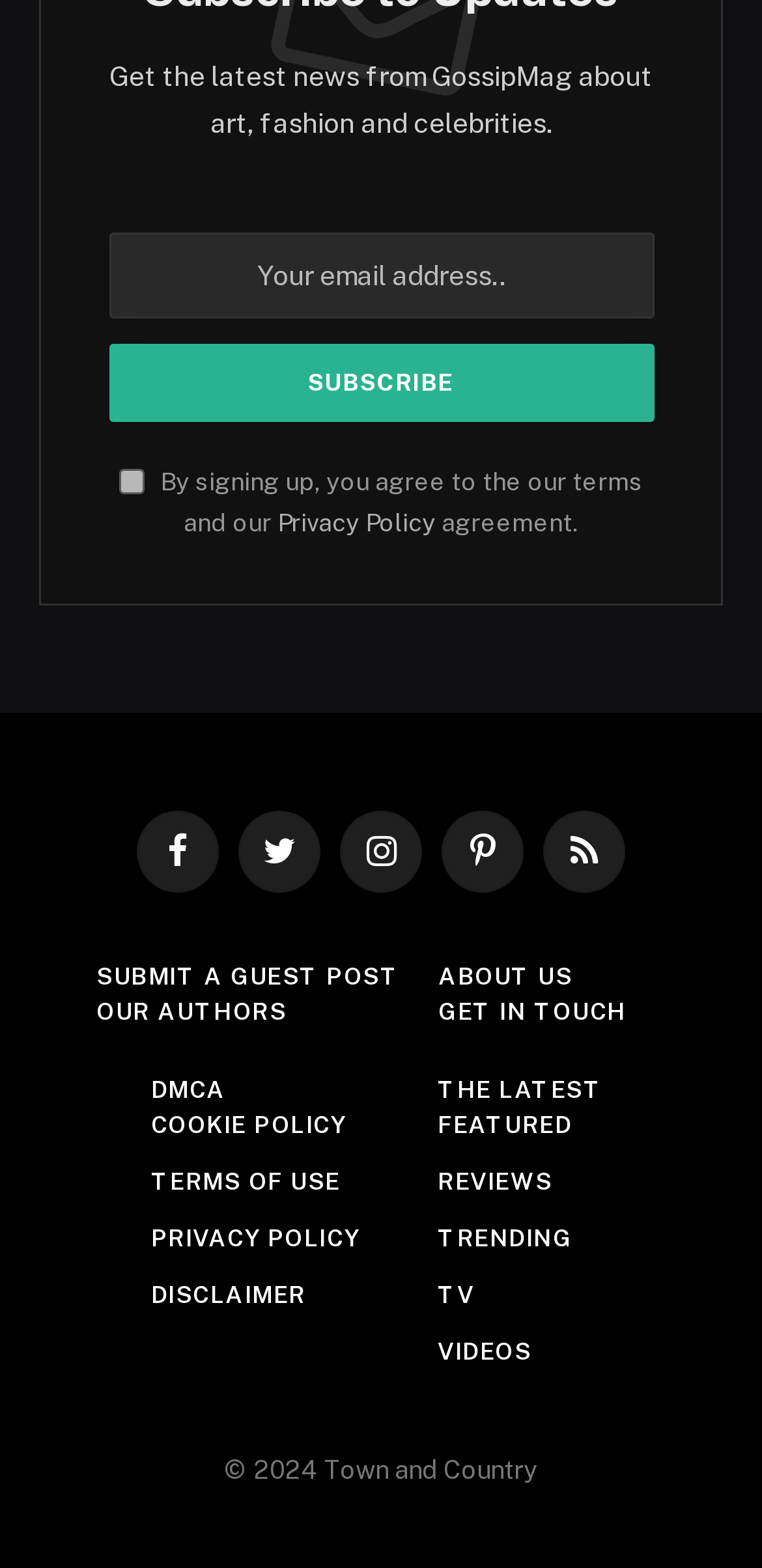Identify the bounding box coordinates of the clickable section necessary to follow the following instruction: "Check the terms and privacy policy agreement". The coordinates should be presented as four float numbers from 0 to 1, i.e., [left, top, right, bottom].

[0.156, 0.299, 0.19, 0.315]